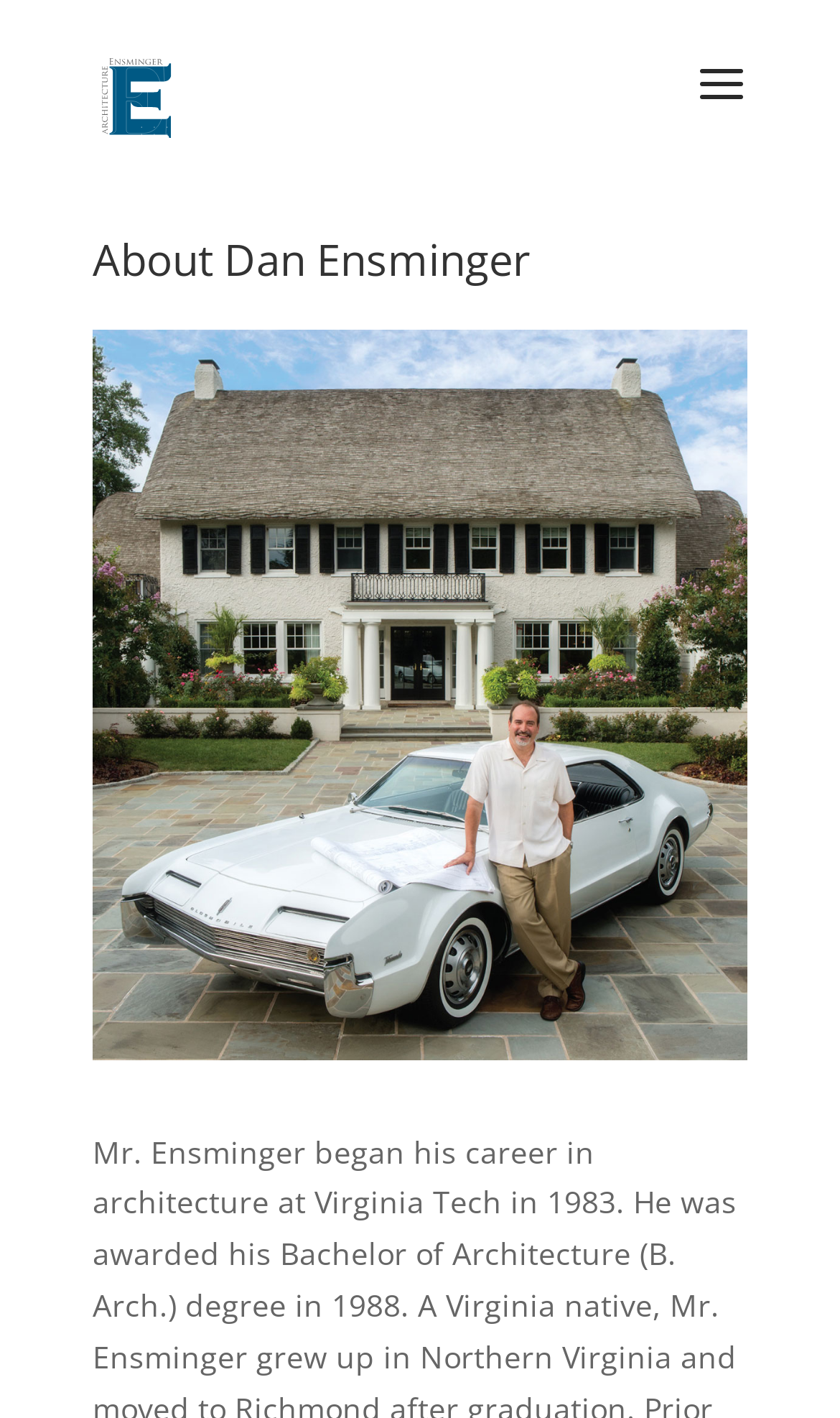Identify the bounding box of the HTML element described here: "alt="Ensminger Architecture"". Provide the coordinates as four float numbers between 0 and 1: [left, top, right, bottom].

[0.11, 0.044, 0.221, 0.073]